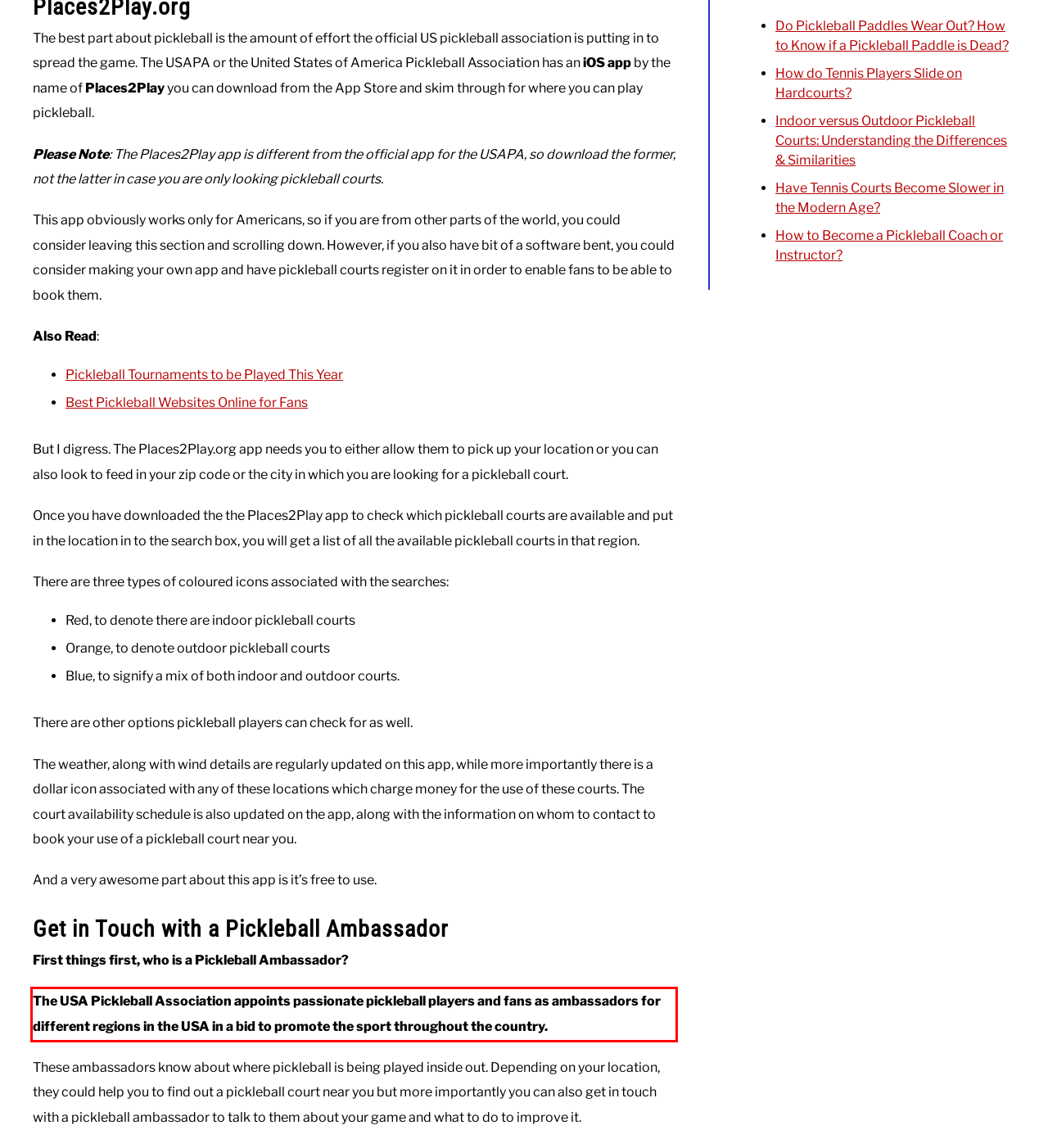Using the provided webpage screenshot, recognize the text content in the area marked by the red bounding box.

The USA Pickleball Association appoints passionate pickleball players and fans as ambassadors for different regions in the USA in a bid to promote the sport throughout the country.